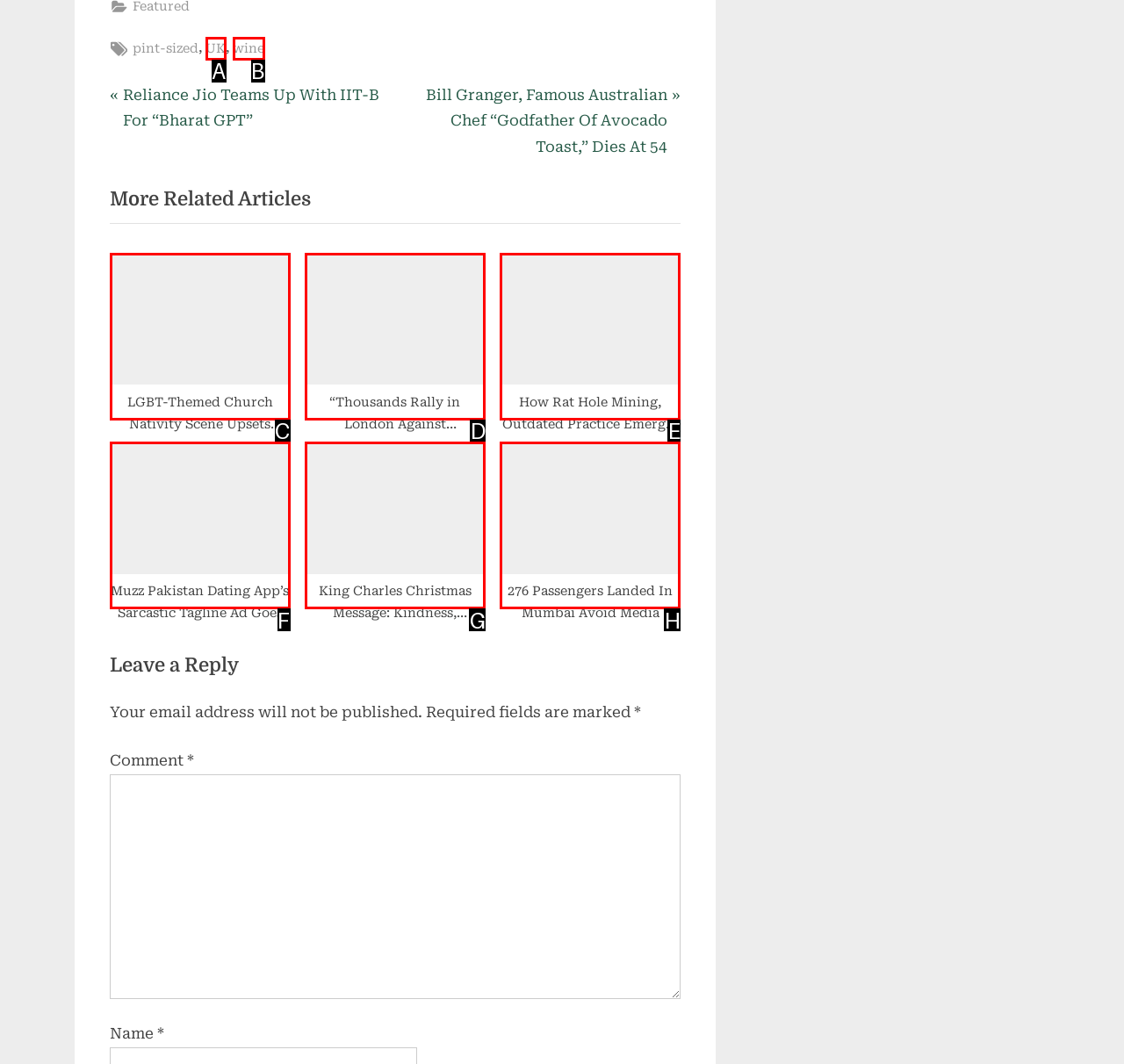Refer to the element description: UK and identify the matching HTML element. State your answer with the appropriate letter.

A